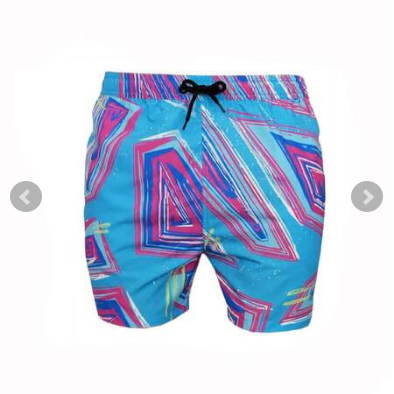Analyze the image and provide a detailed caption.

This image showcases a vibrant pair of board shorts designed for men, featuring a stylish blue abstract print characterized by bold pink and white geometric shapes. The shorts are crafted from high-quality polyester, ensuring durability and comfort during water activities. An elastic waistband is complemented by a black drawstring, which includes plastic tips and metal eyelets for an adjustable fit. Each side of the shorts includes pockets, while a back patch pocket secured with velcro adds functionality. The fabric boasts quick-drying properties, making these shorts ideal for beach outings and swimming. With a focus on style and practicality, these board shorts are a fashionable choice for any summer wardrobe.